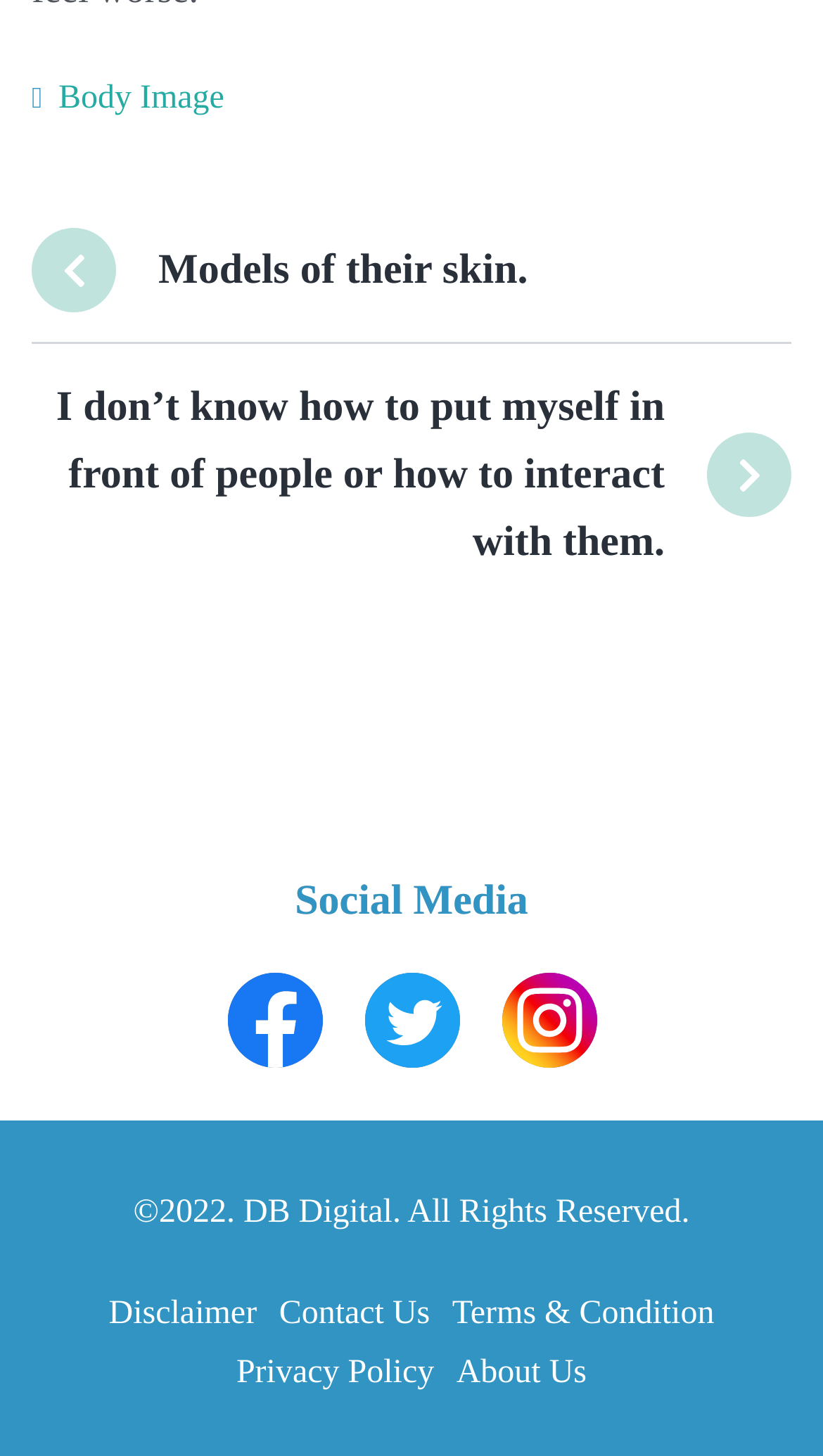Determine the bounding box coordinates for the element that should be clicked to follow this instruction: "Contact 'About Us'". The coordinates should be given as four float numbers between 0 and 1, in the format [left, top, right, bottom].

[0.547, 0.924, 0.721, 0.962]